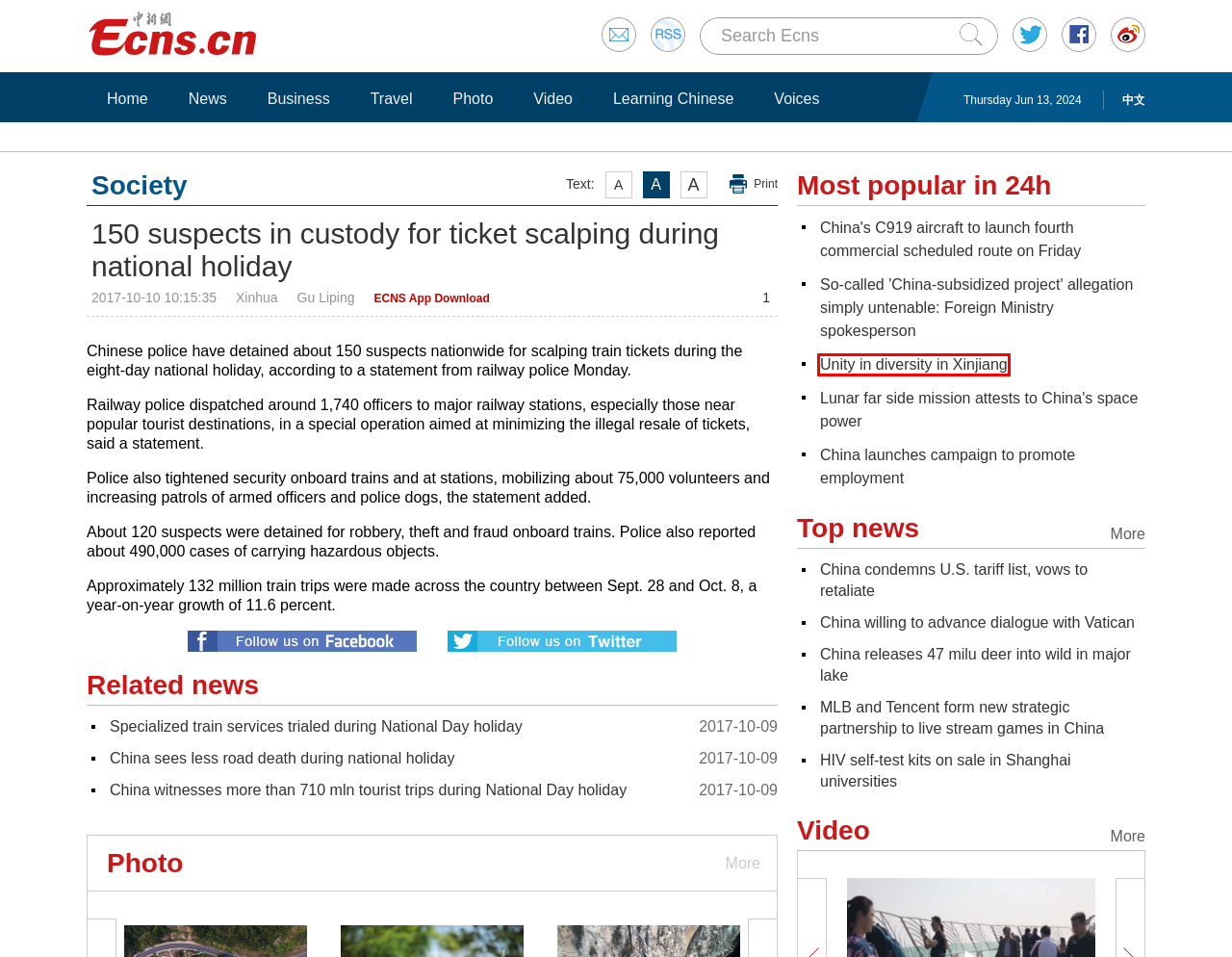Consider the screenshot of a webpage with a red bounding box and select the webpage description that best describes the new page that appears after clicking the element inside the red box. Here are the candidates:
A. China witnesses more than 710 mln tourist trips during National Day holiday(1/7)
B. HIV self-test kits on sale in Shanghai universities
C. China releases 47 milu deer into wild in major lake
D. China launches campaign to promote employment
E. China willing to advance dialogue with Vatican
F. Ecns_404 - CHINA NEWS - Headlines, features, photo and videos from ecns.cn11
G. MLB and Tencent form new strategic partnership to live stream games in China
H. Unity in diversity in Xinjiang

H